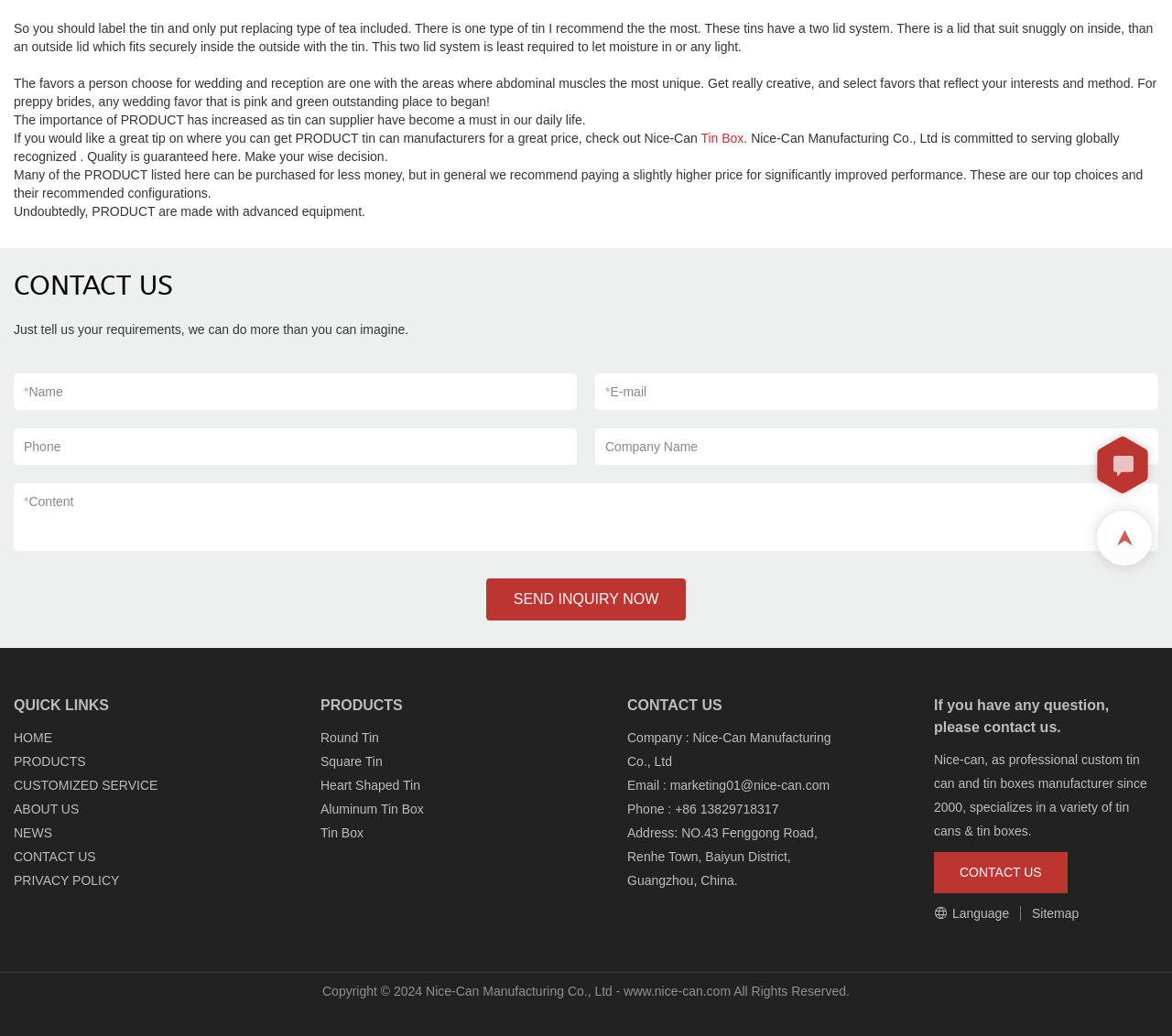Using the provided element description "Heart Shaped Tin", determine the bounding box coordinates of the UI element.

[0.273, 0.751, 0.359, 0.765]